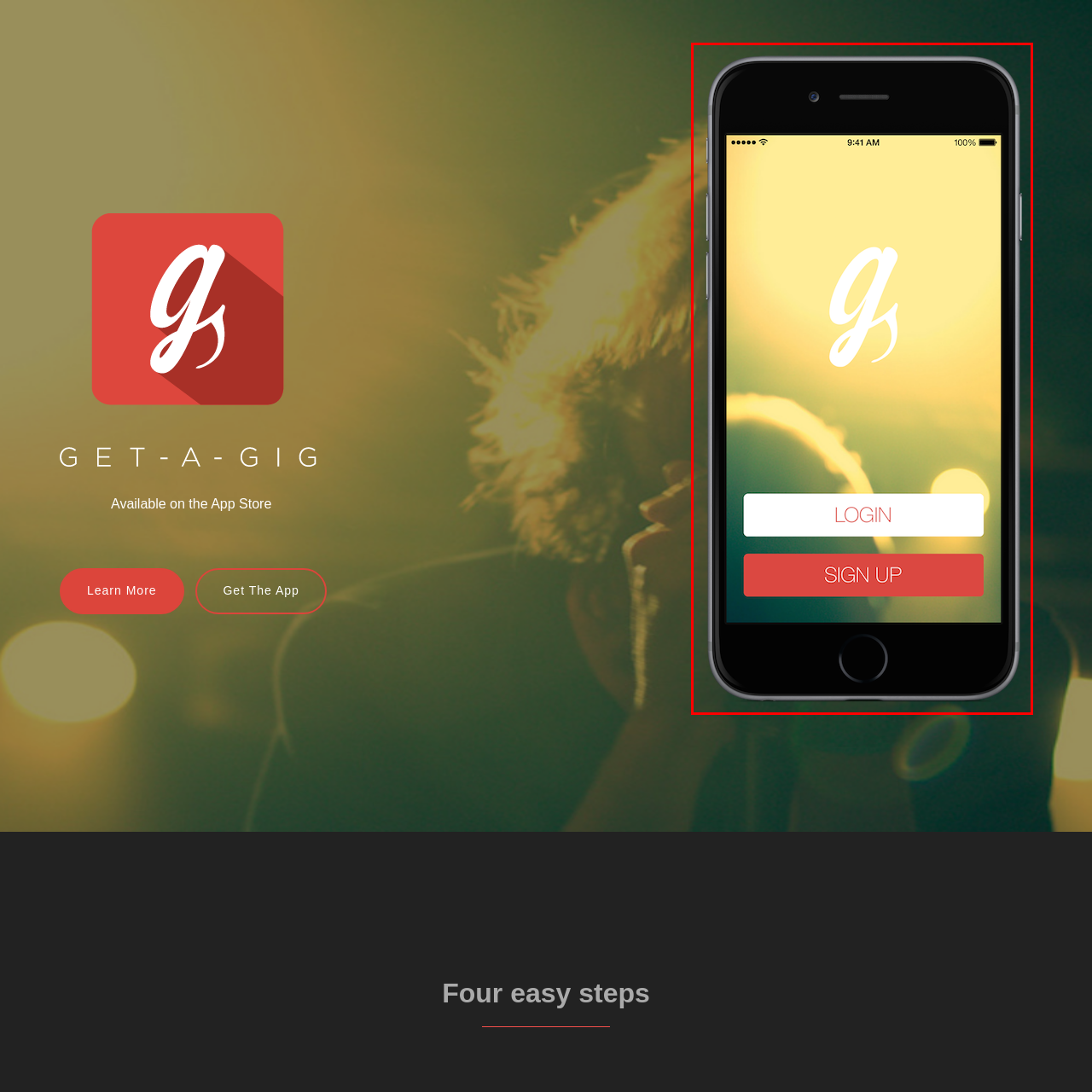What is the color of the app's logo?
Pay attention to the image surrounded by the red bounding box and answer the question in detail based on the image.

The app's logo, represented by a stylized letter 'g', is prominently displayed in white, which indicates that the color of the app's logo is white.